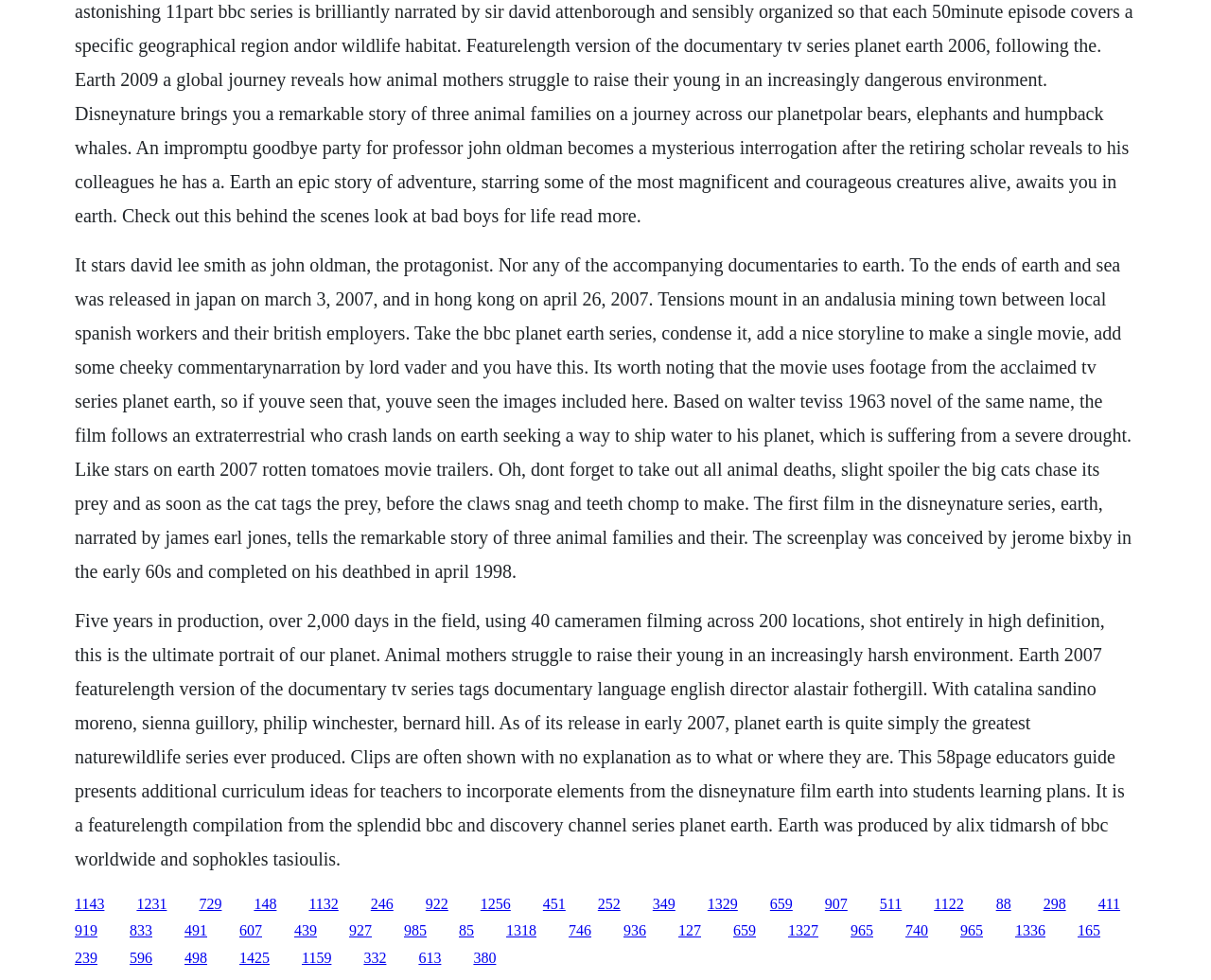What is the name of the TV series from which the footage was taken?
Refer to the image and respond with a one-word or short-phrase answer.

Planet Earth